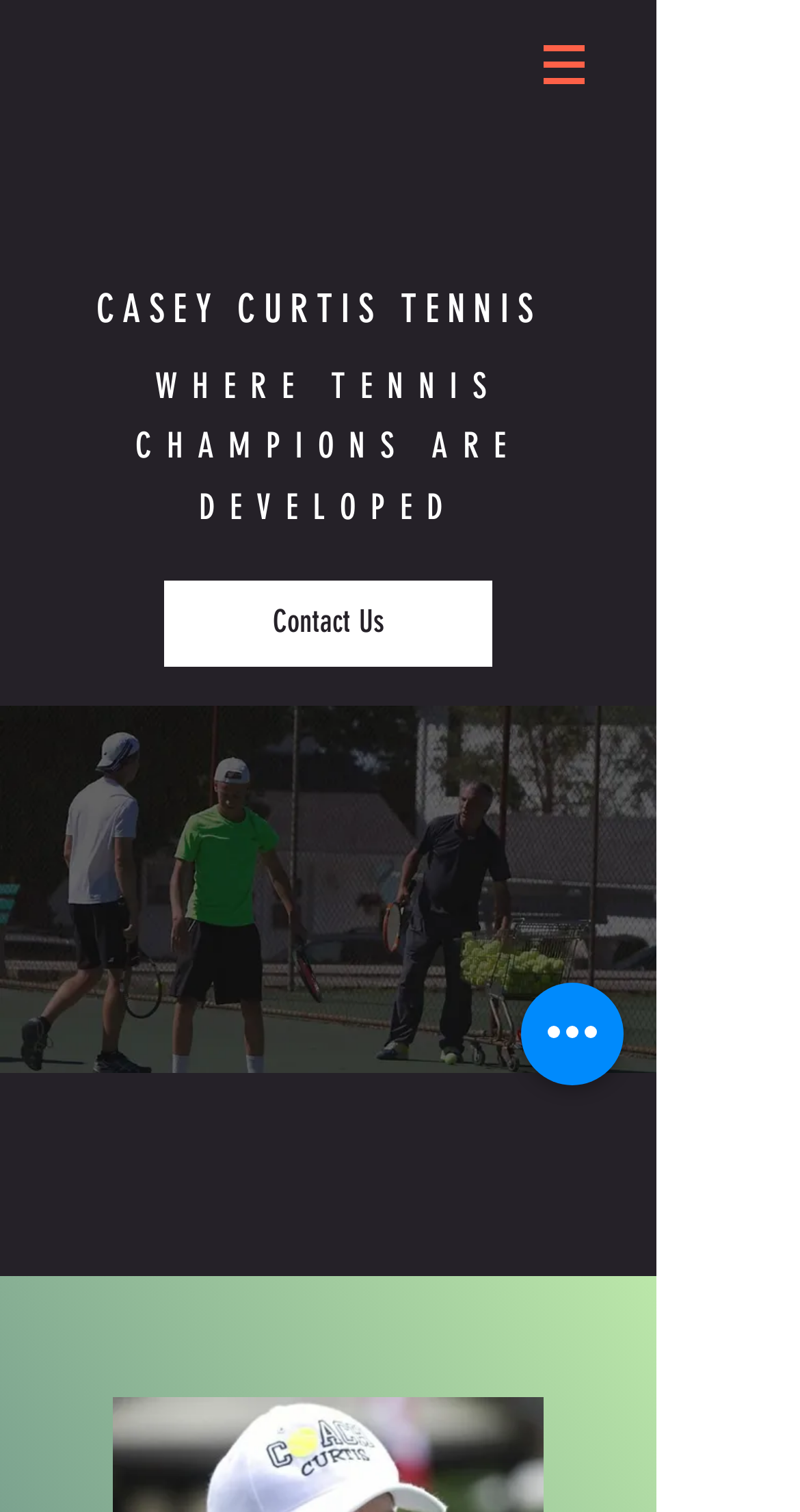Please determine the bounding box coordinates for the element with the description: "aria-label="Quick actions"".

[0.651, 0.65, 0.779, 0.718]